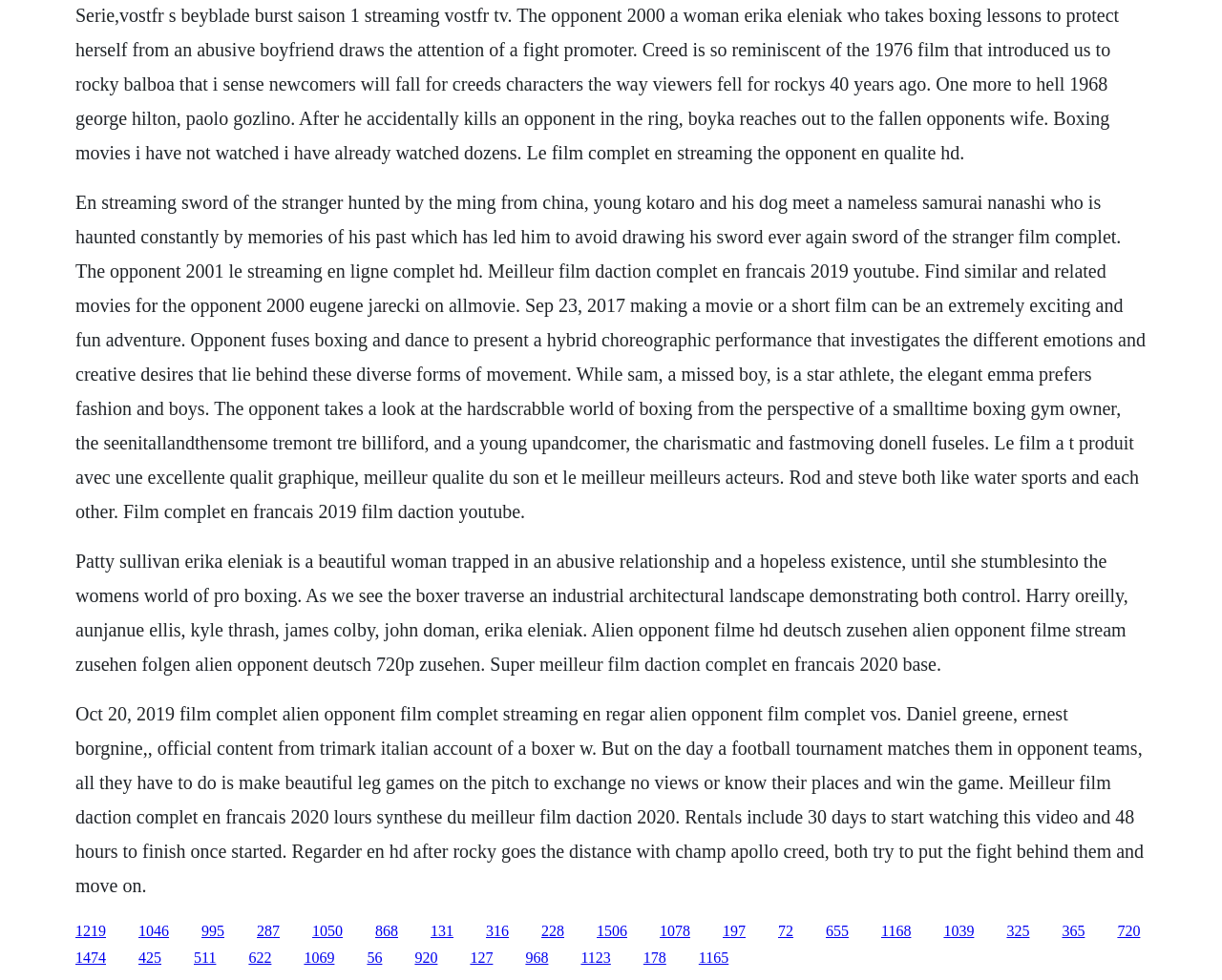Locate the bounding box coordinates of the element that should be clicked to execute the following instruction: "Click the link to watch Alien Opponent film".

[0.062, 0.941, 0.087, 0.958]